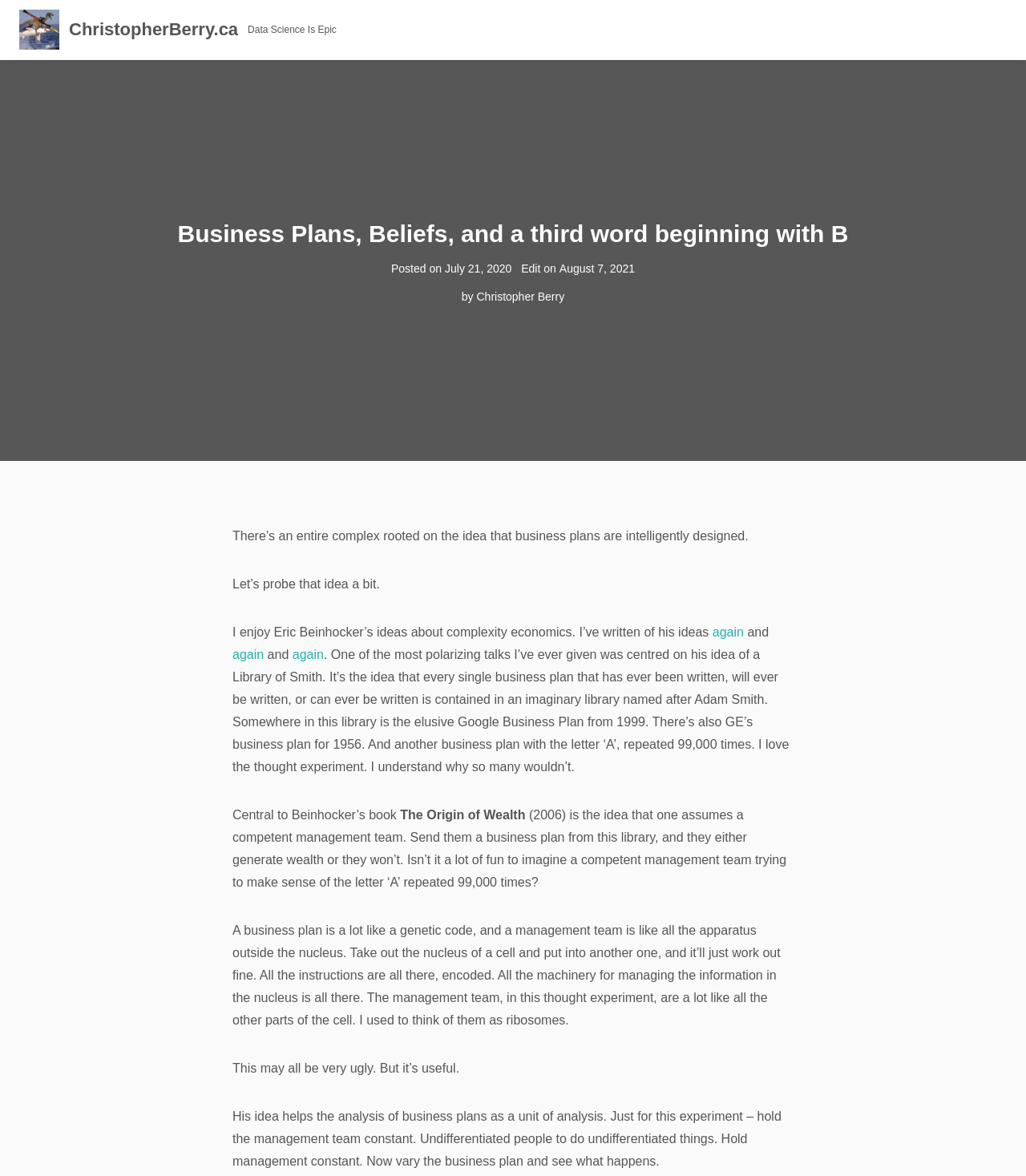Who is the economist mentioned in the text?
Respond to the question with a single word or phrase according to the image.

Eric Beinhocker